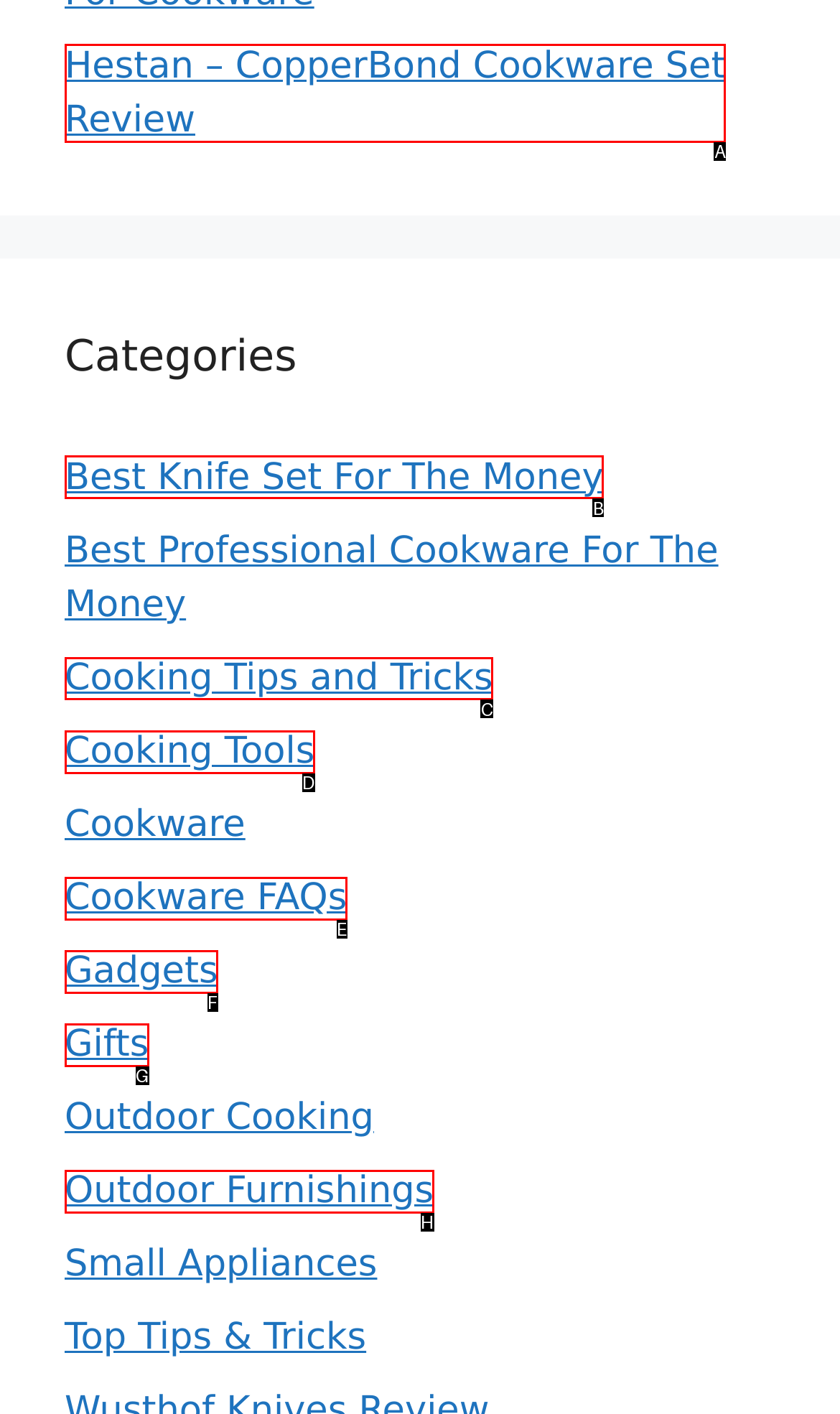For the instruction: Learn cooking tips and tricks, which HTML element should be clicked?
Respond with the letter of the appropriate option from the choices given.

C